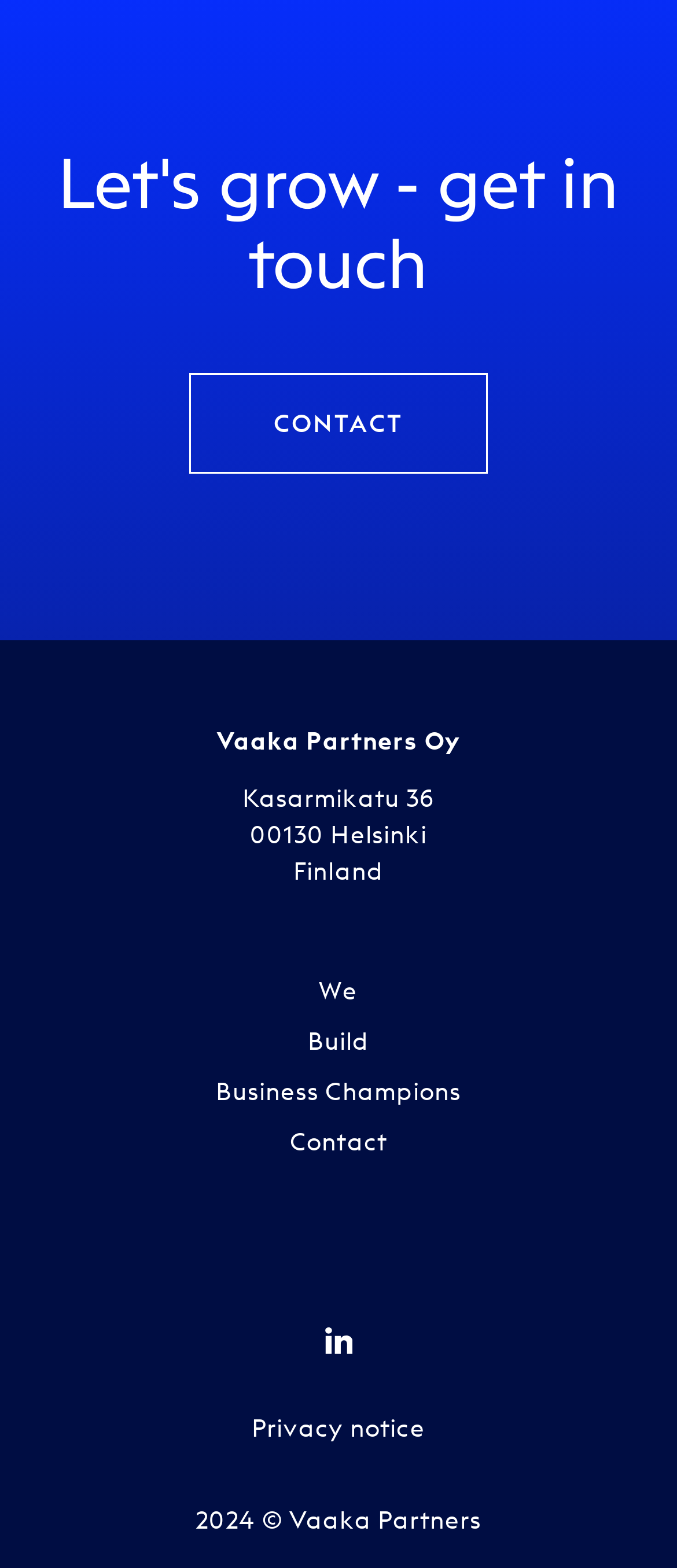Based on the element description Kasarmikatu 3600130 HelsinkiFinland, identify the bounding box coordinates for the UI element. The coordinates should be in the format (top-left x, top-left y, bottom-right x, bottom-right y) and within the 0 to 1 range.

[0.358, 0.499, 0.642, 0.565]